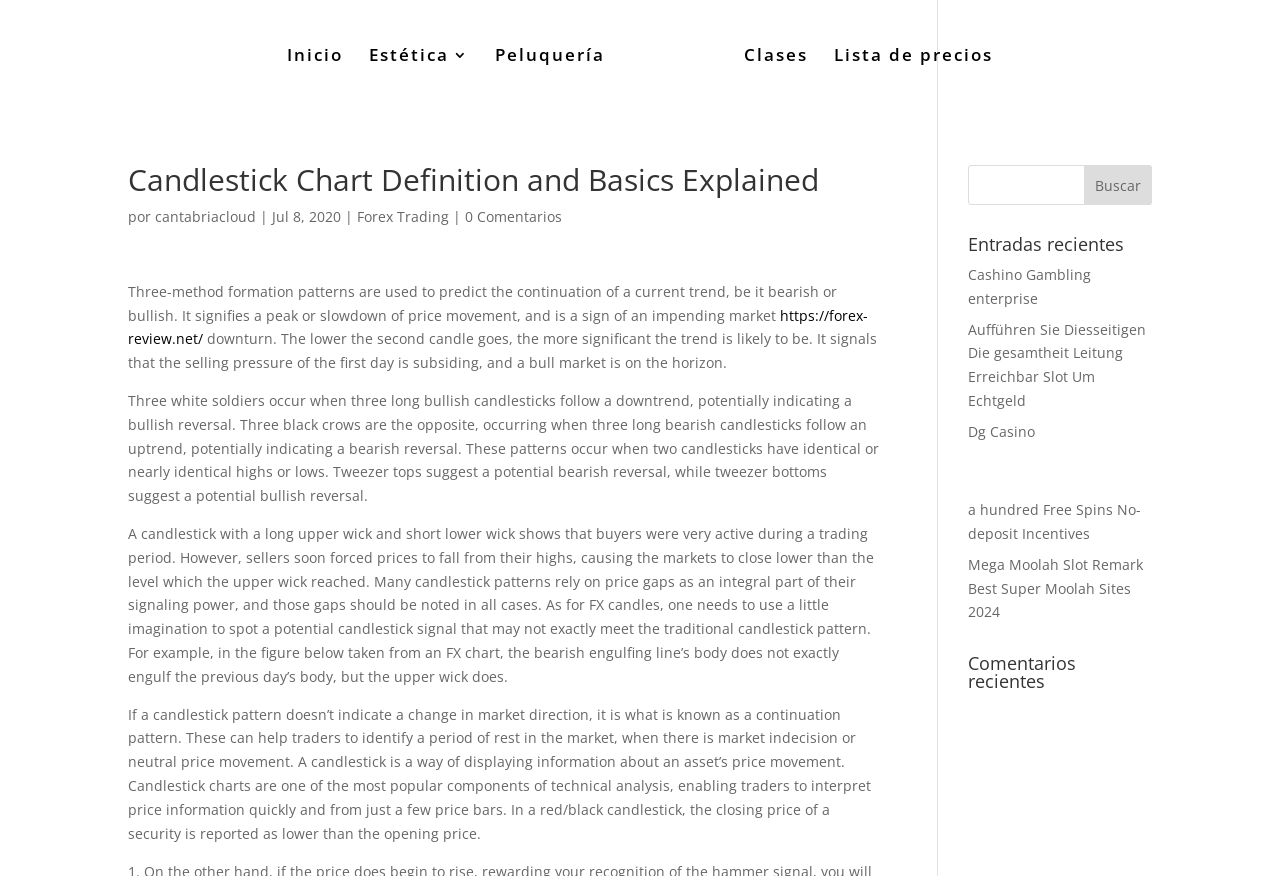What is the purpose of the search bar?
Your answer should be a single word or phrase derived from the screenshot.

To search the website